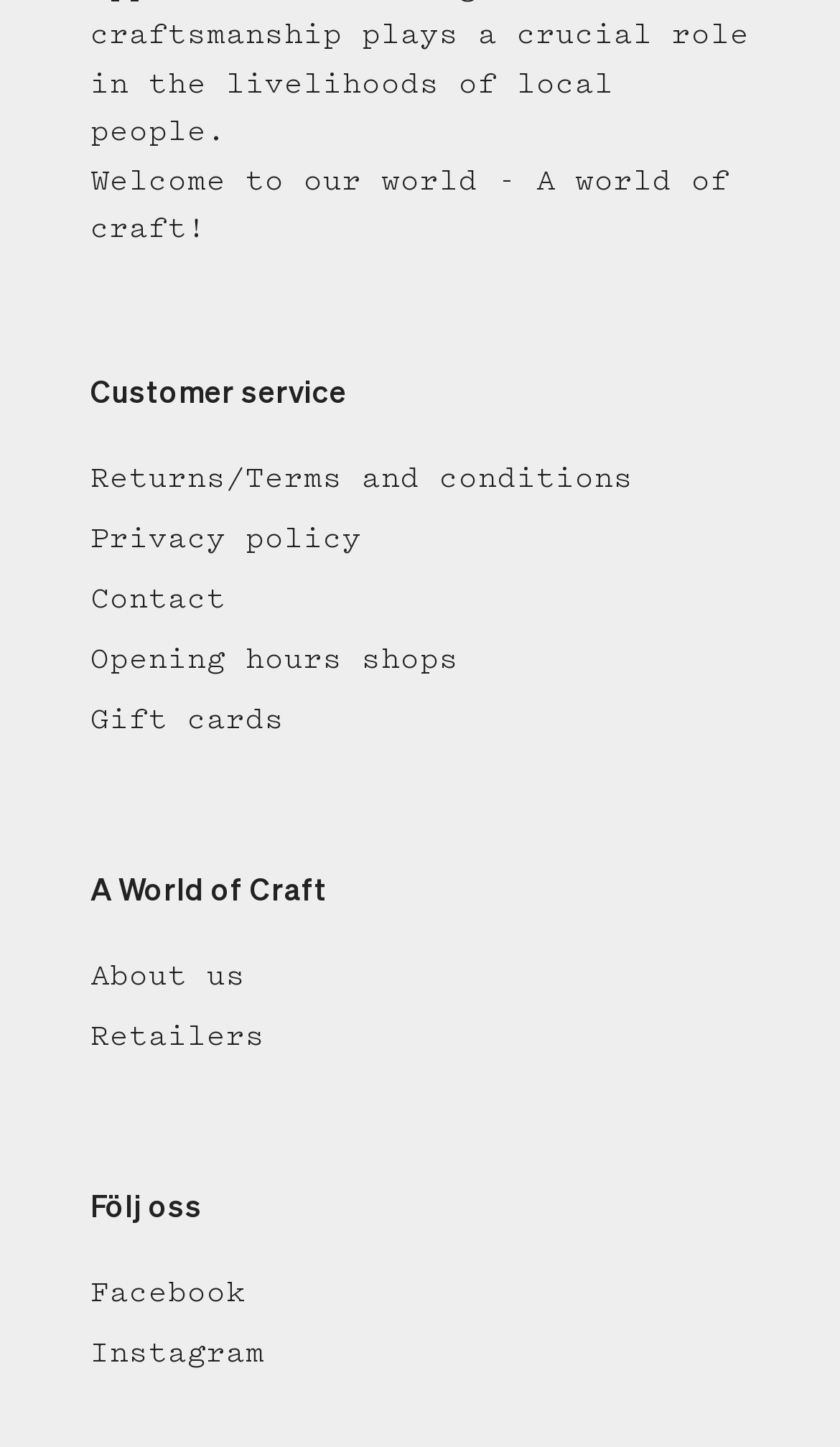Identify the bounding box for the described UI element. Provide the coordinates in (top-left x, top-left y, bottom-right x, bottom-right y) format with values ranging from 0 to 1: Privacy policy

[0.108, 0.362, 0.431, 0.383]